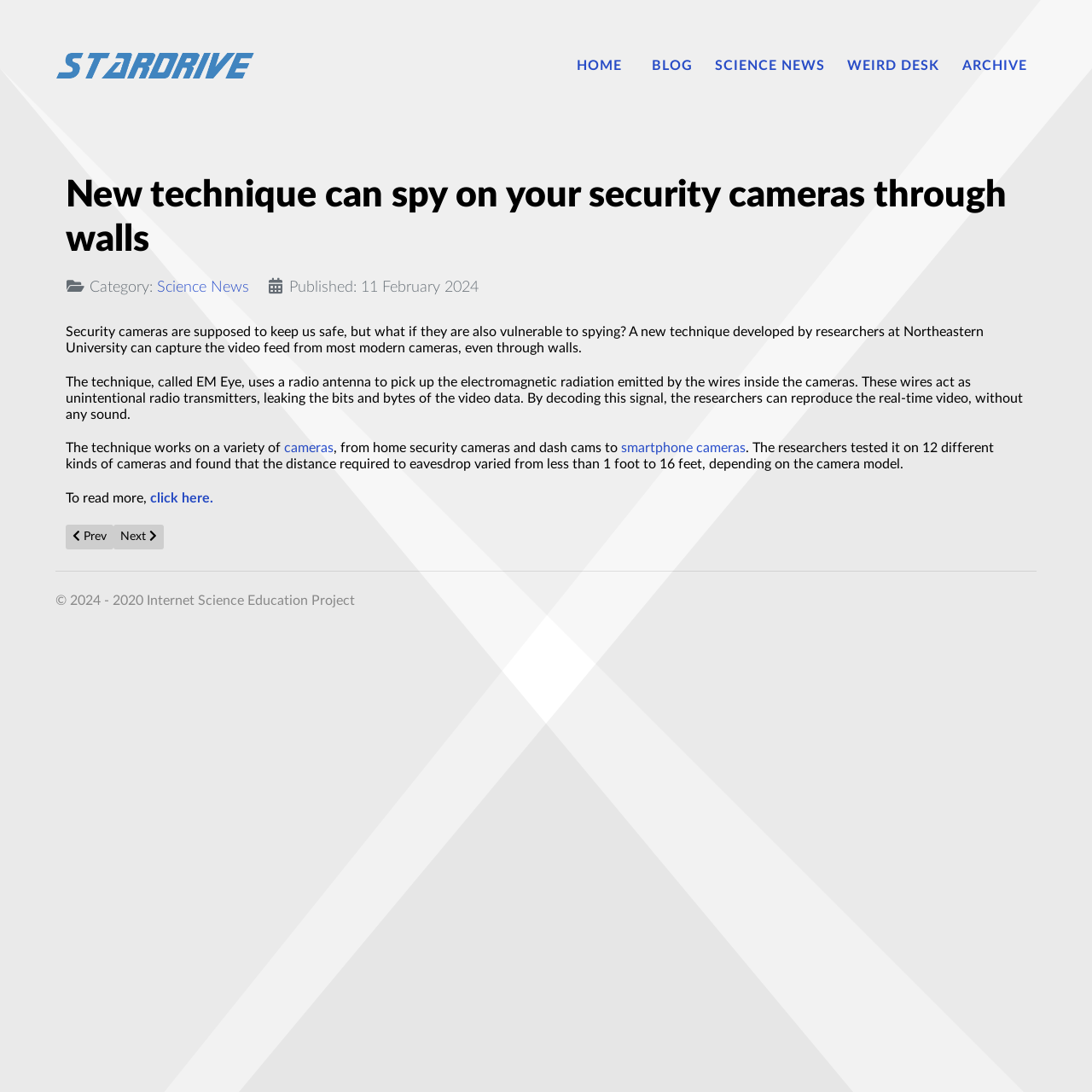Find the bounding box coordinates of the clickable area that will achieve the following instruction: "View the 'Home' page".

None